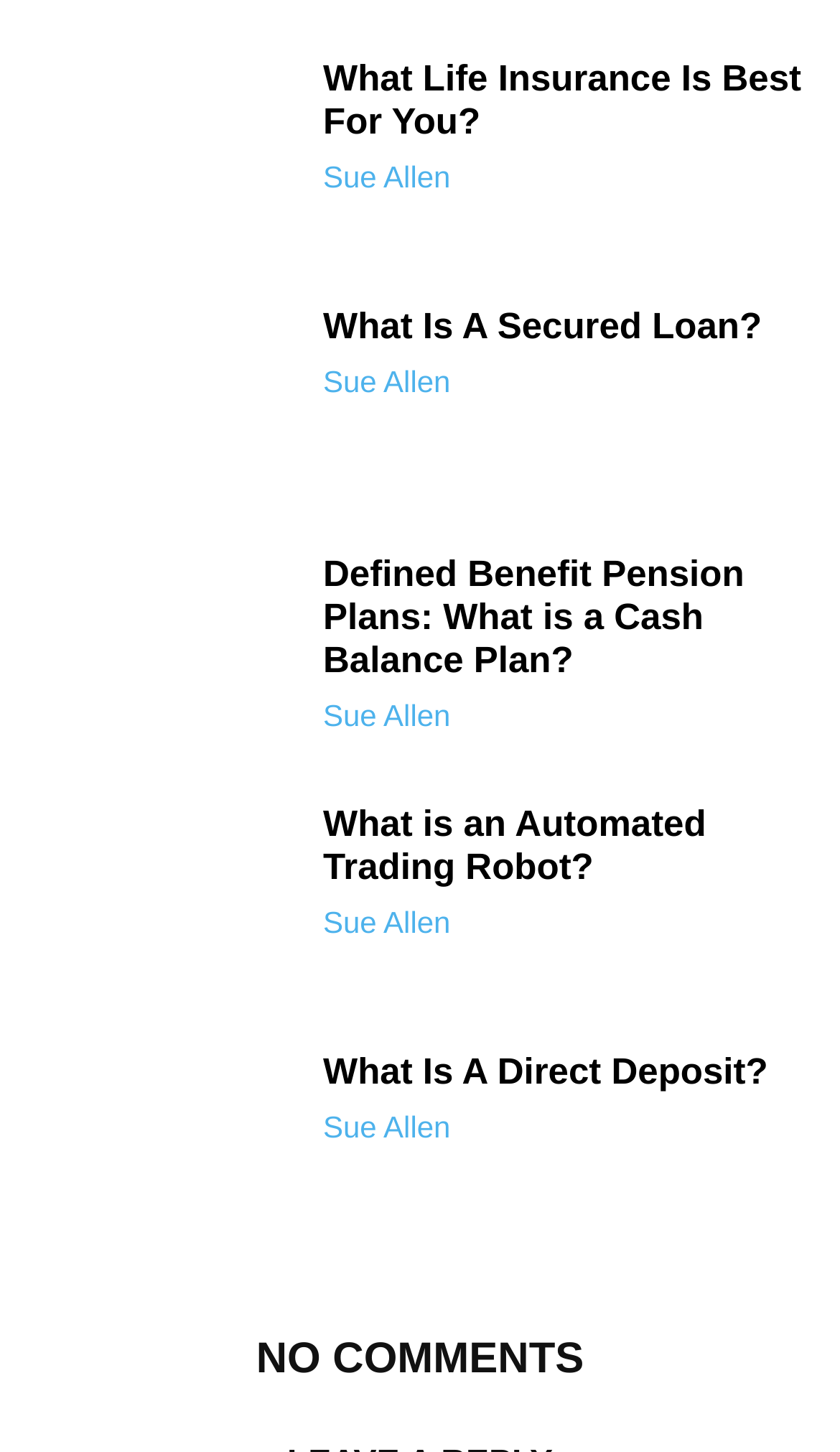What is the topic of the last article?
Using the information from the image, give a concise answer in one word or a short phrase.

Direct Deposit